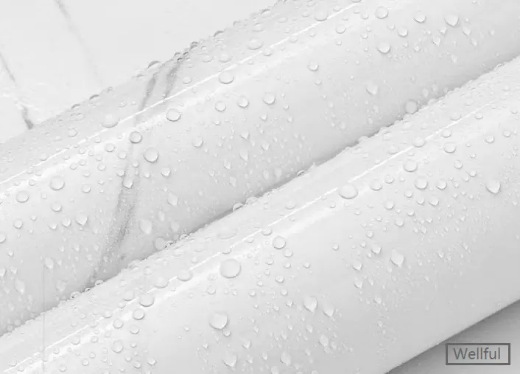Offer a comprehensive description of the image.

The image showcases a close-up view of Waterproof Self-Adhesive PVC Film with a stunning marble grain pattern. The film features a glossy white finish, accentuated by water droplets that create a visually striking contrast against the smooth surface. This PVC film is designed for wrapping furniture, wall panels, and ceilings, emphasizing its practicality and aesthetic appeal. The fine details of the texture and the reflective quality of the water droplets highlight the film's durability and water-resistant features, making it an ideal choice for both residential and commercial decor projects. The branding "Wellful" is subtly displayed in the lower right corner, reinforcing the product's identity.